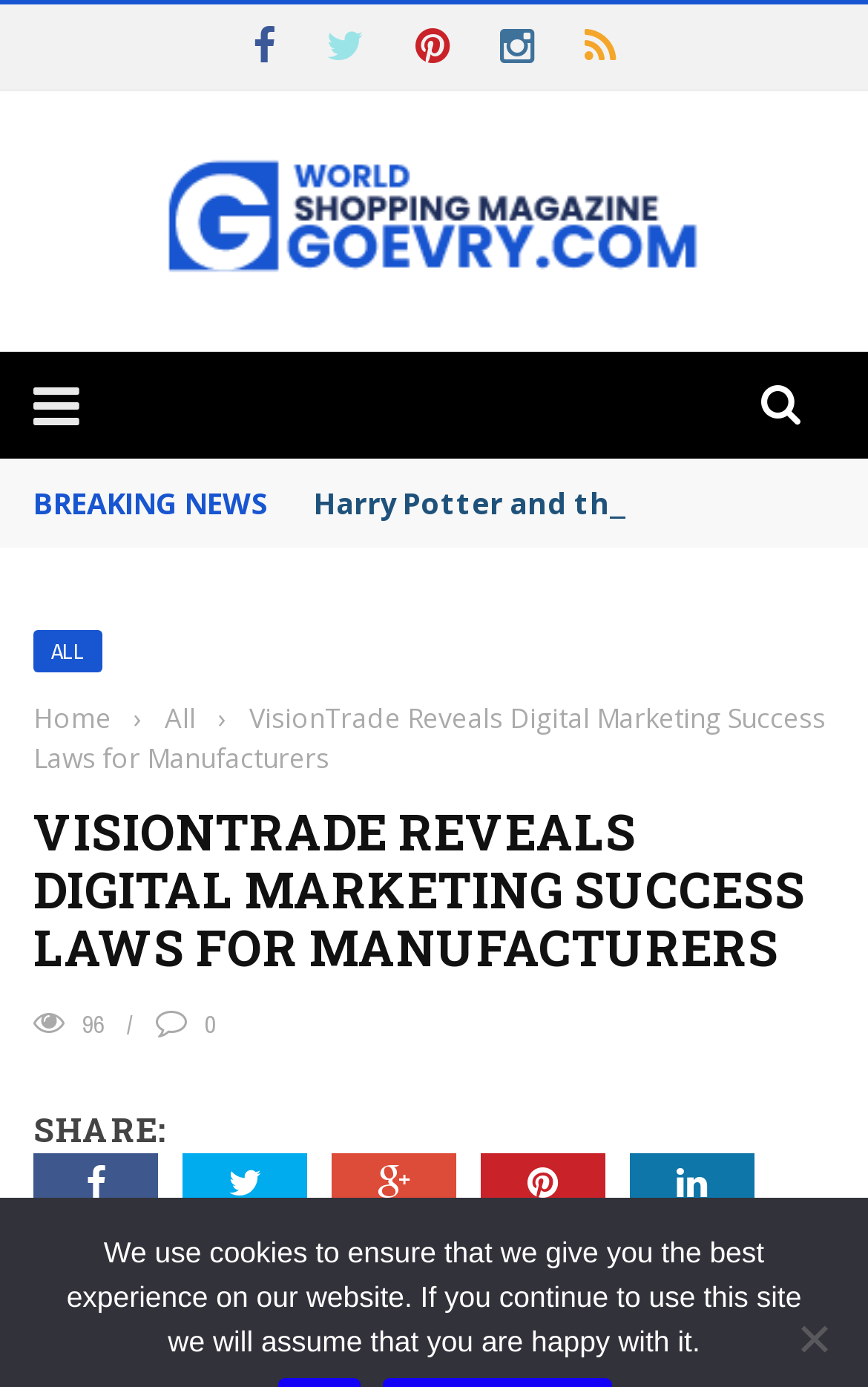Please locate the UI element described by "parent_node: GOEVRY" and provide its bounding box coordinates.

[0.038, 0.263, 0.962, 0.321]